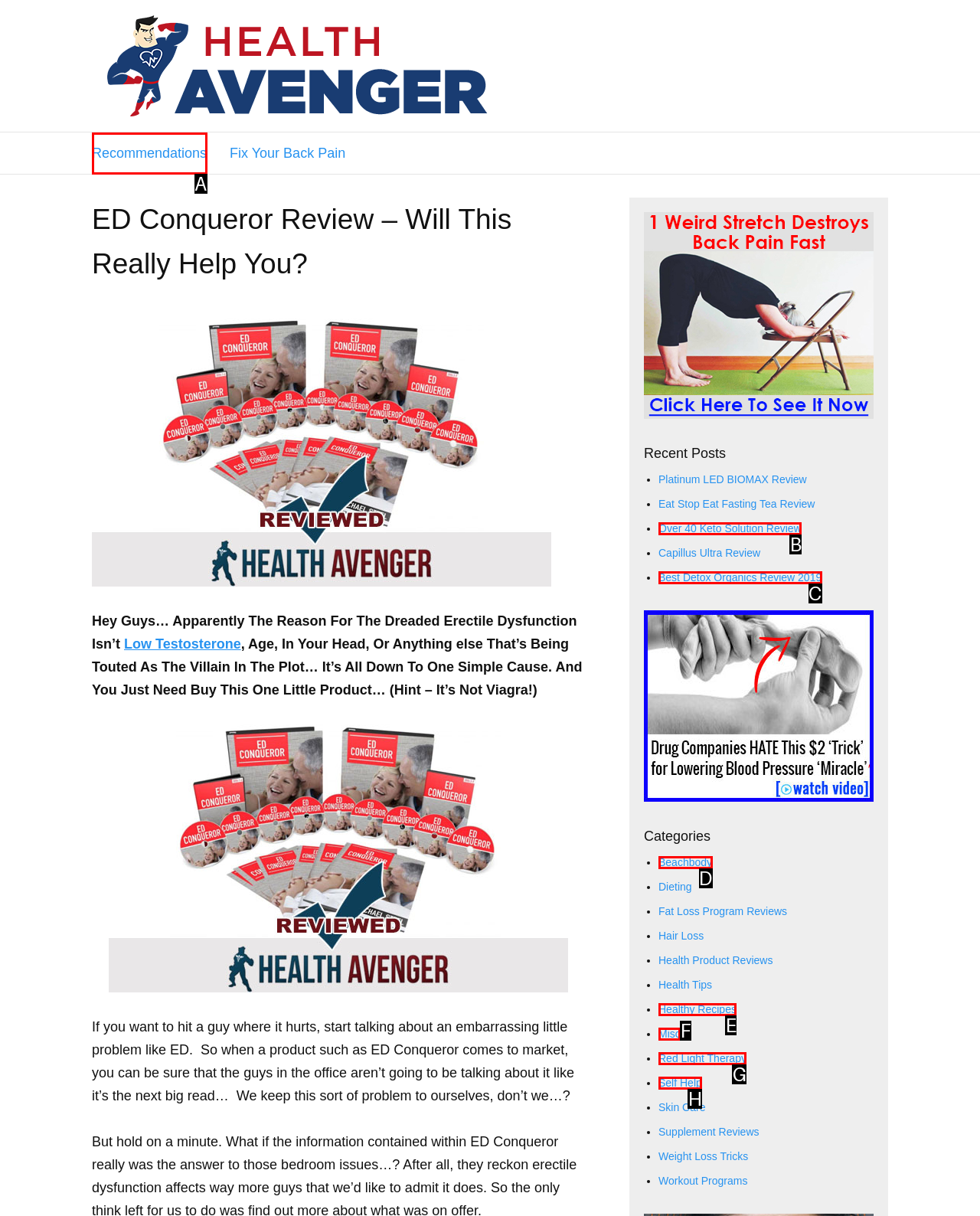From the available choices, determine which HTML element fits this description: Over 40 Keto Solution Review Respond with the correct letter.

B